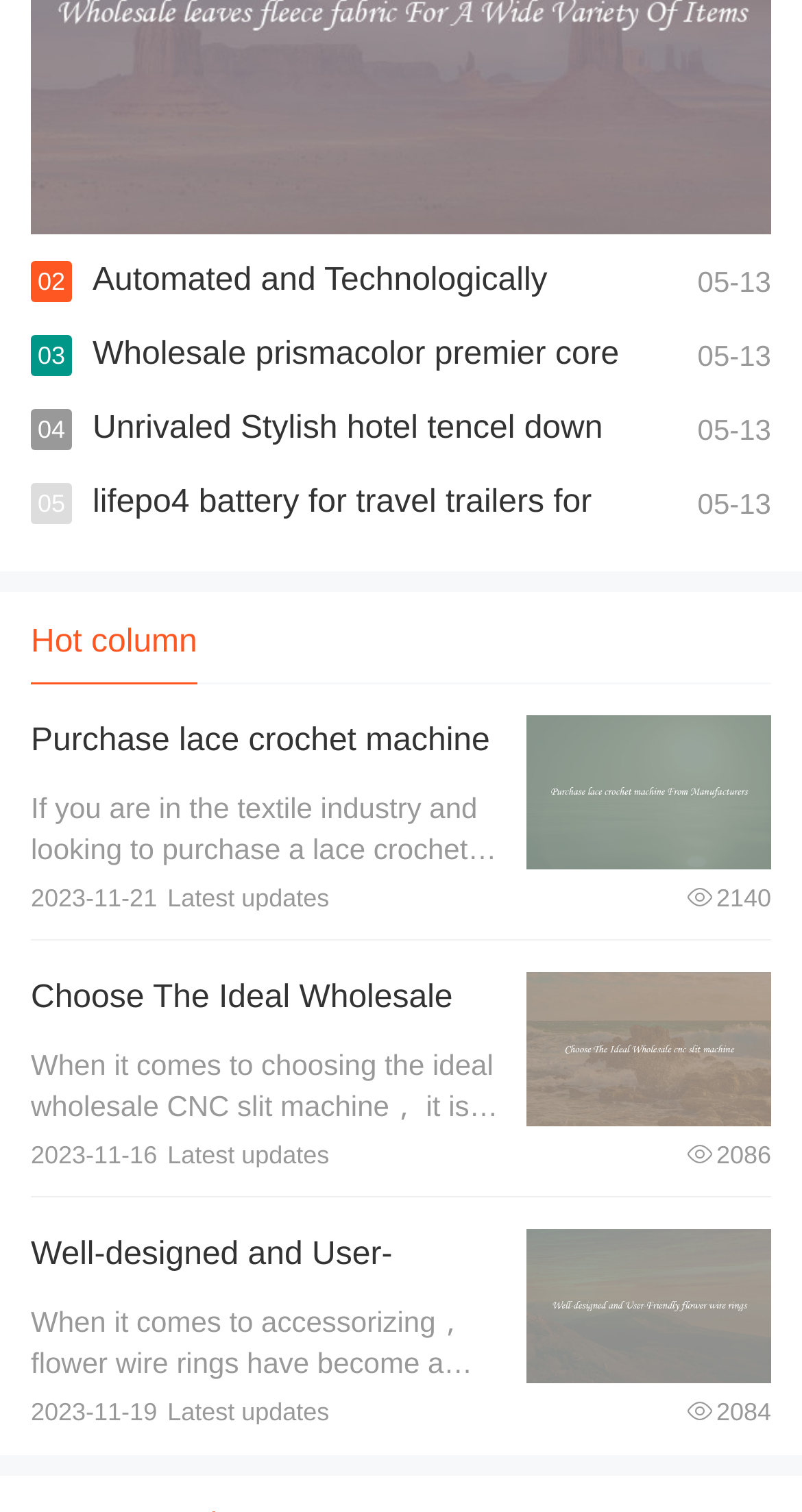How many links are there on this webpage?
Give a single word or phrase as your answer by examining the image.

9